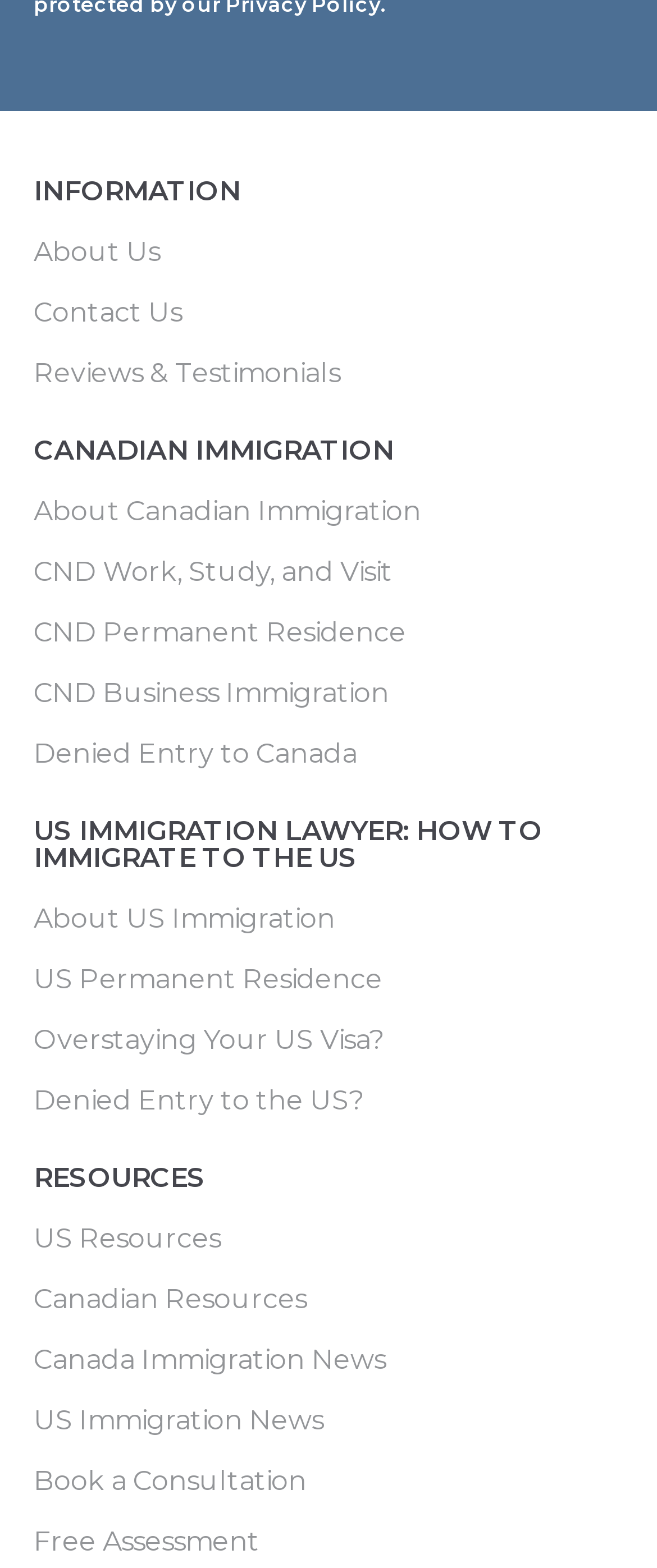Answer the question using only one word or a concise phrase: What services are offered by this website?

Consultation and assessment